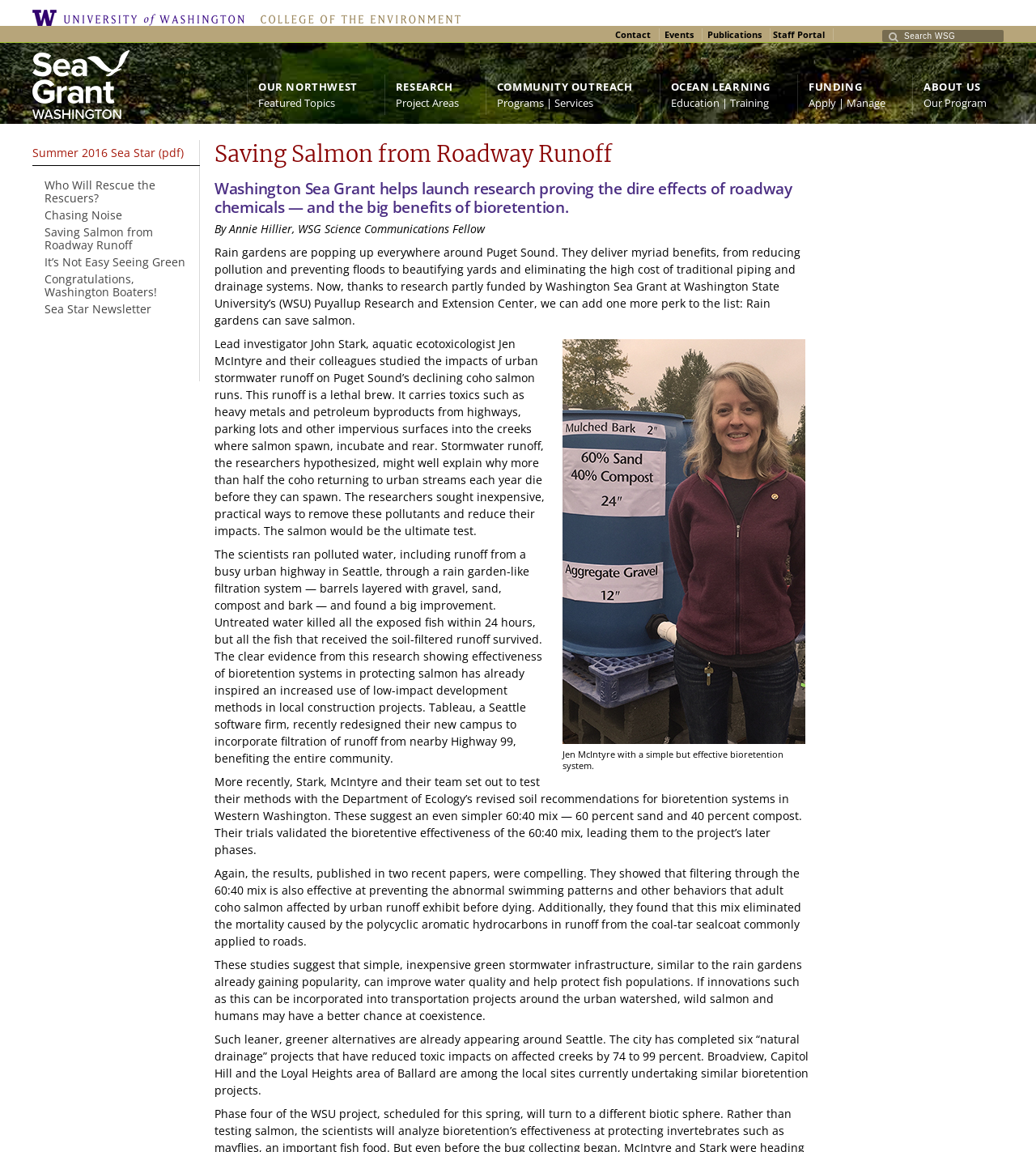What is the topic of the featured article?
Refer to the image and give a detailed response to the question.

I found the answer by looking at the main content area of the webpage, where I saw a heading with the text 'Saving Salmon from Roadway Runoff'. This suggests that the featured article is about this topic.